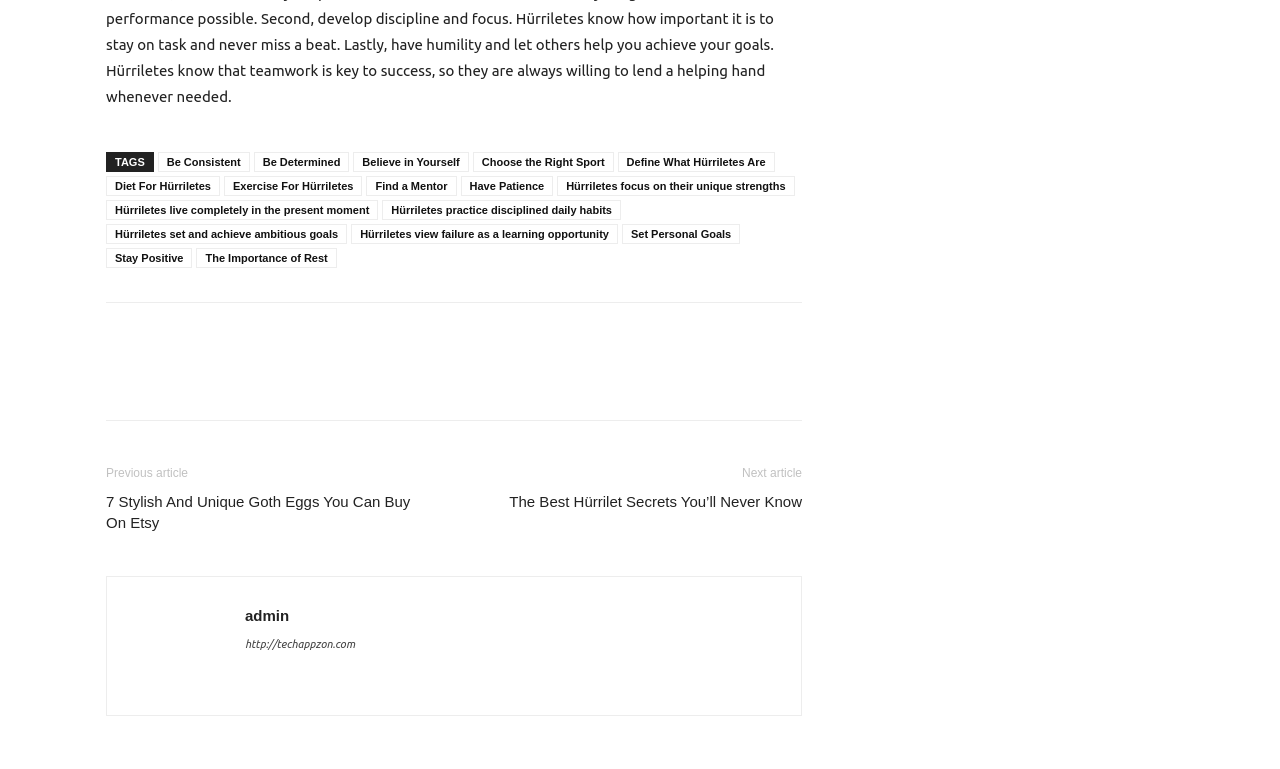Identify the bounding box coordinates of the clickable region necessary to fulfill the following instruction: "Read '7 Stylish And Unique Goth Eggs You Can Buy On Etsy'". The bounding box coordinates should be four float numbers between 0 and 1, i.e., [left, top, right, bottom].

[0.083, 0.639, 0.336, 0.694]